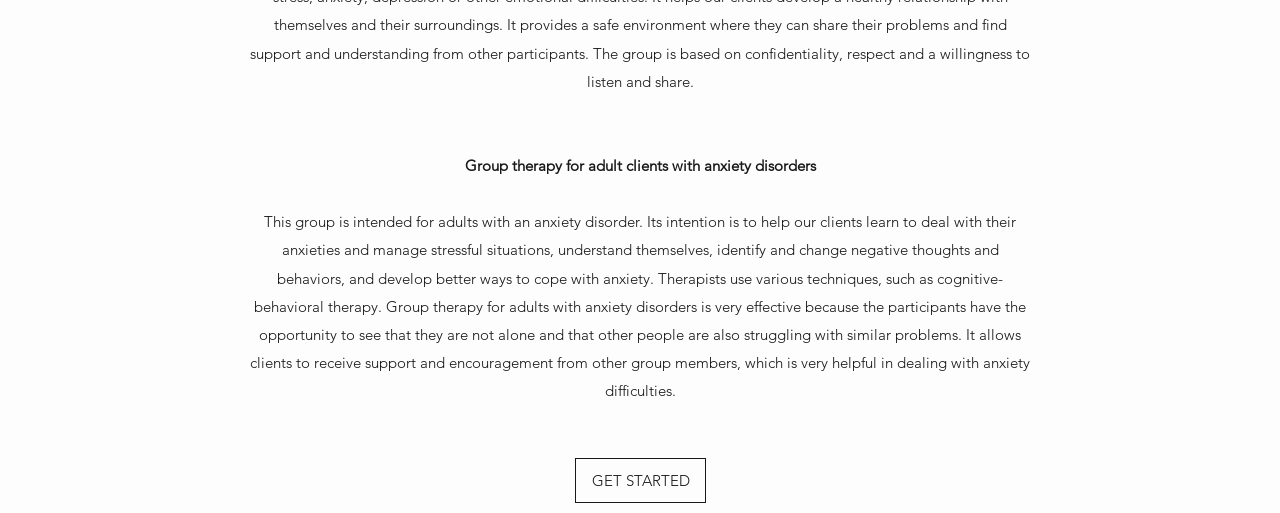Using the provided element description "GET STARTED", determine the bounding box coordinates of the UI element.

[0.449, 0.893, 0.552, 0.981]